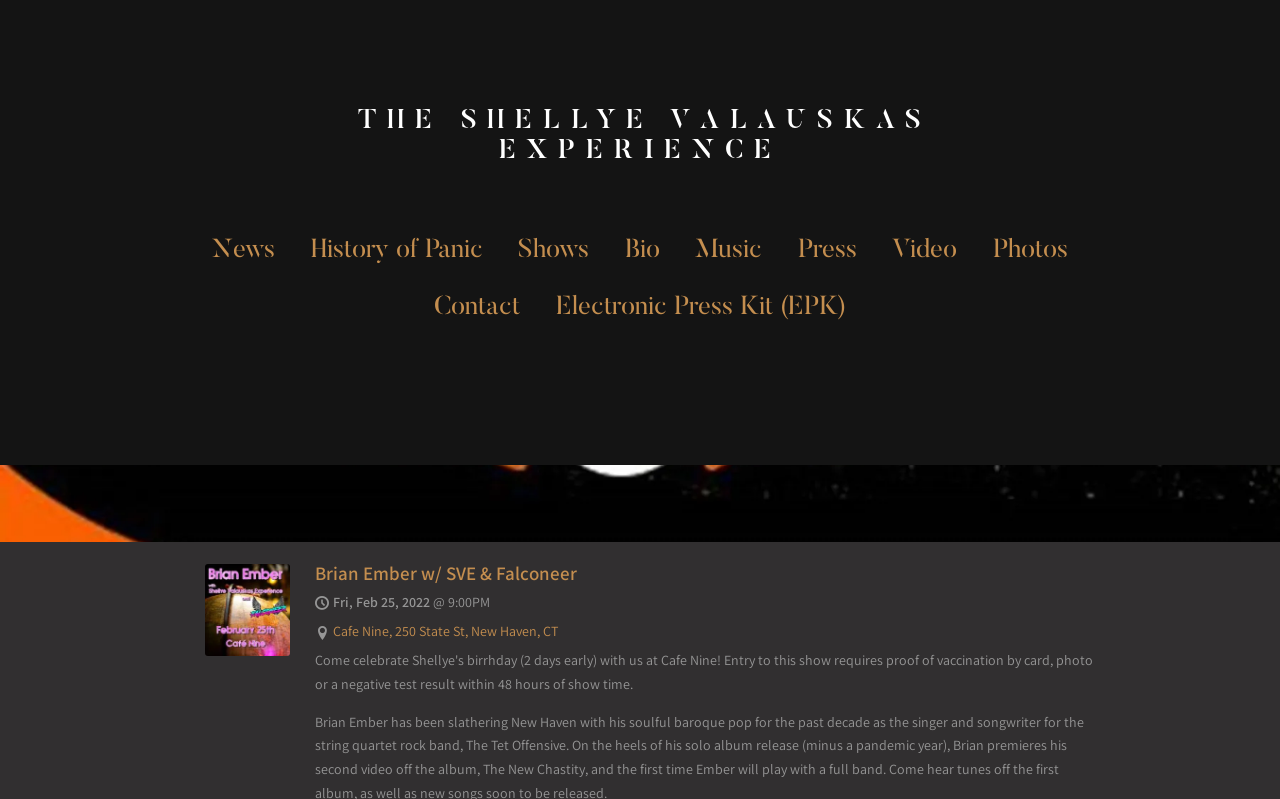Show the bounding box coordinates for the element that needs to be clicked to execute the following instruction: "View the music page". Provide the coordinates in the form of four float numbers between 0 and 1, i.e., [left, top, right, bottom].

[0.543, 0.294, 0.596, 0.336]